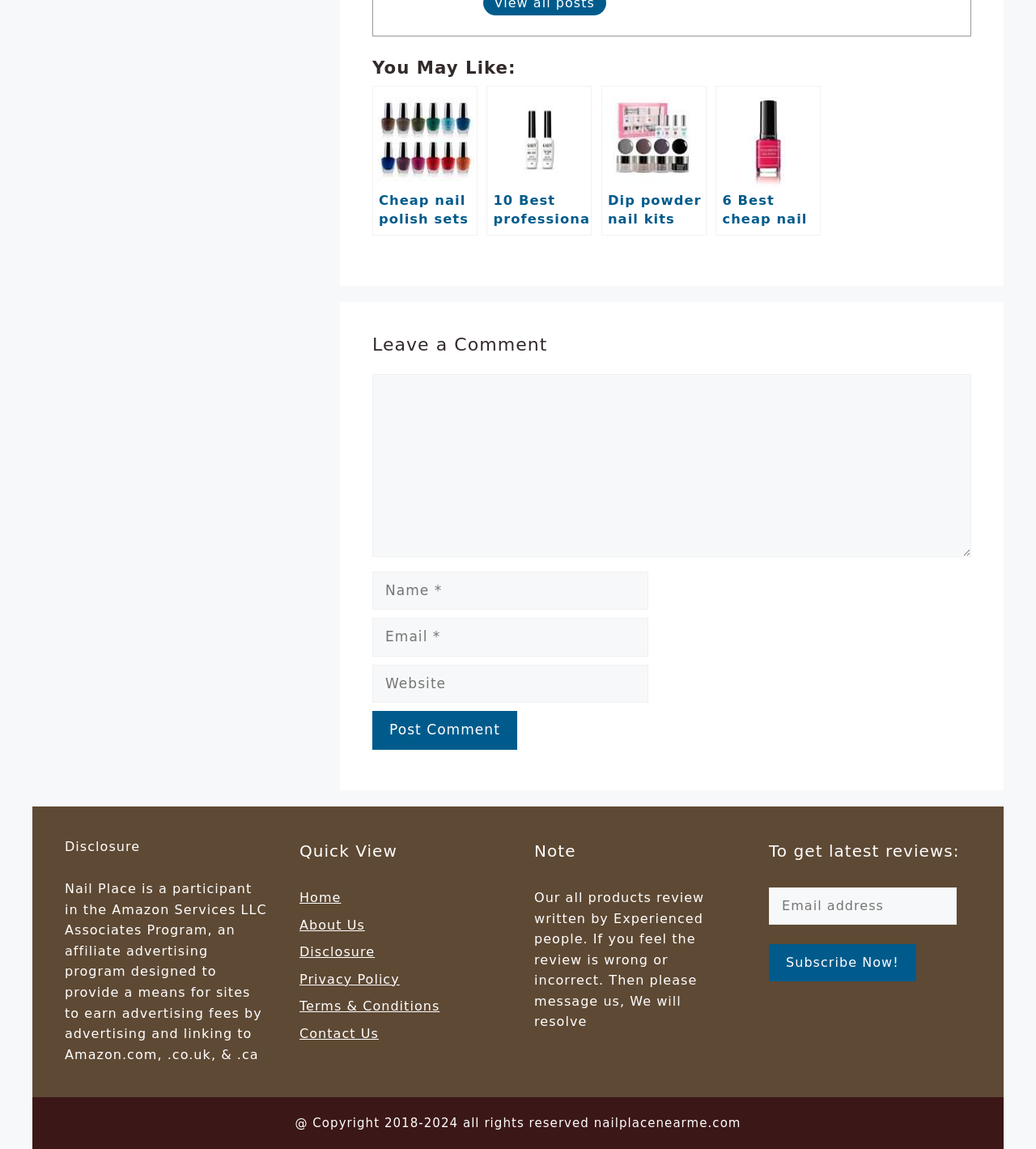What is the affiliate program mentioned in the 'Disclosure' section?
We need a detailed and exhaustive answer to the question. Please elaborate.

The 'Disclosure' section mentions that 'Nail Place is a participant in the Amazon Services LLC Associates Program, an affiliate advertising program designed to provide a means for sites to earn advertising fees by advertising and linking to Amazon.com,.co.uk, &.ca'. This suggests that the website is part of the Amazon affiliate program, which allows it to earn commissions by promoting Amazon products.